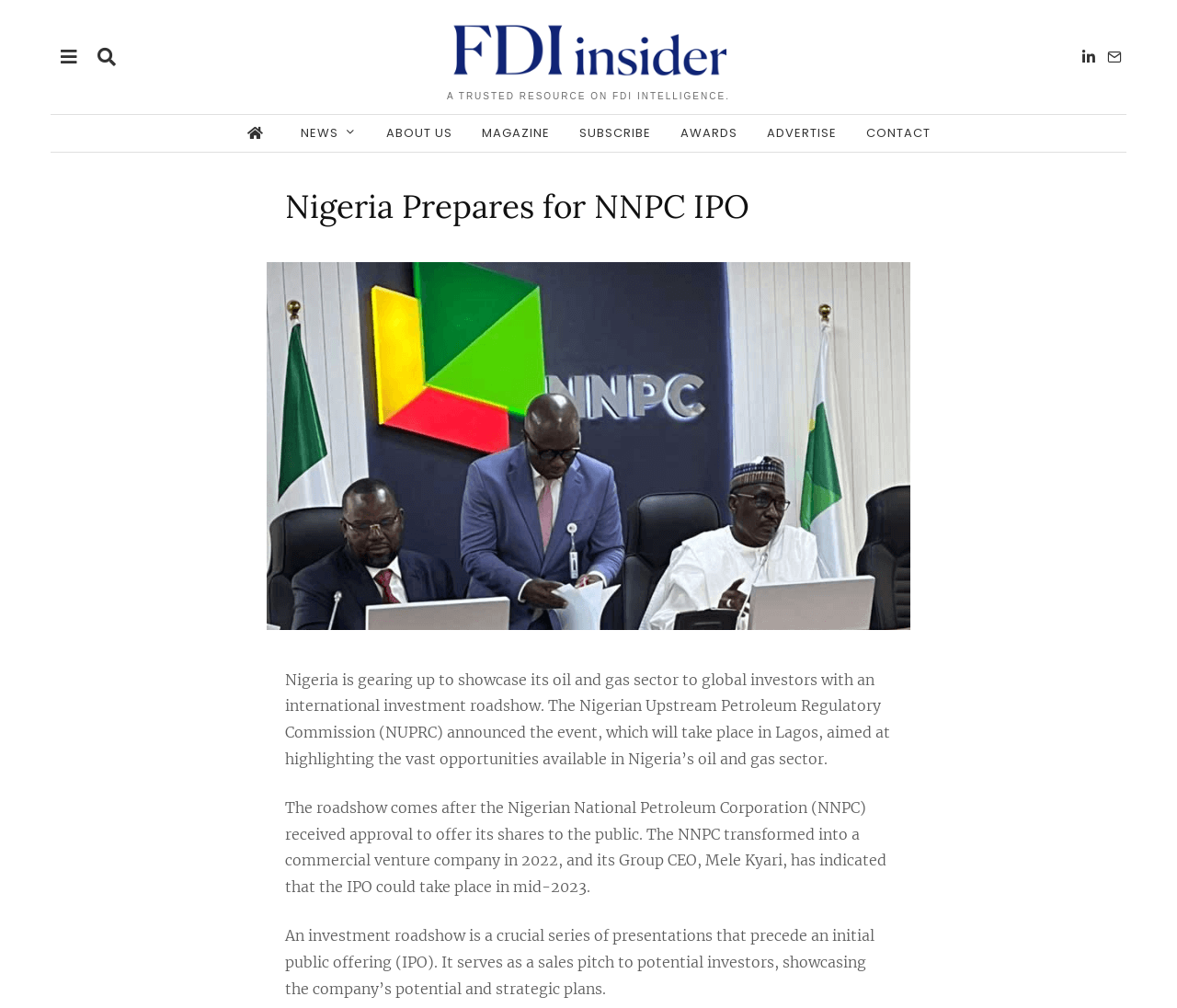Analyze the image and deliver a detailed answer to the question: What year did NNPC transform into a commercial venture company?

As stated on the webpage, NNPC transformed into a commercial venture company in 2022, as mentioned in the text 'The NNPC transformed into a commercial venture company in 2022, and its Group CEO, Mele Kyari, has indicated that the IPO could take place in mid-2023.'